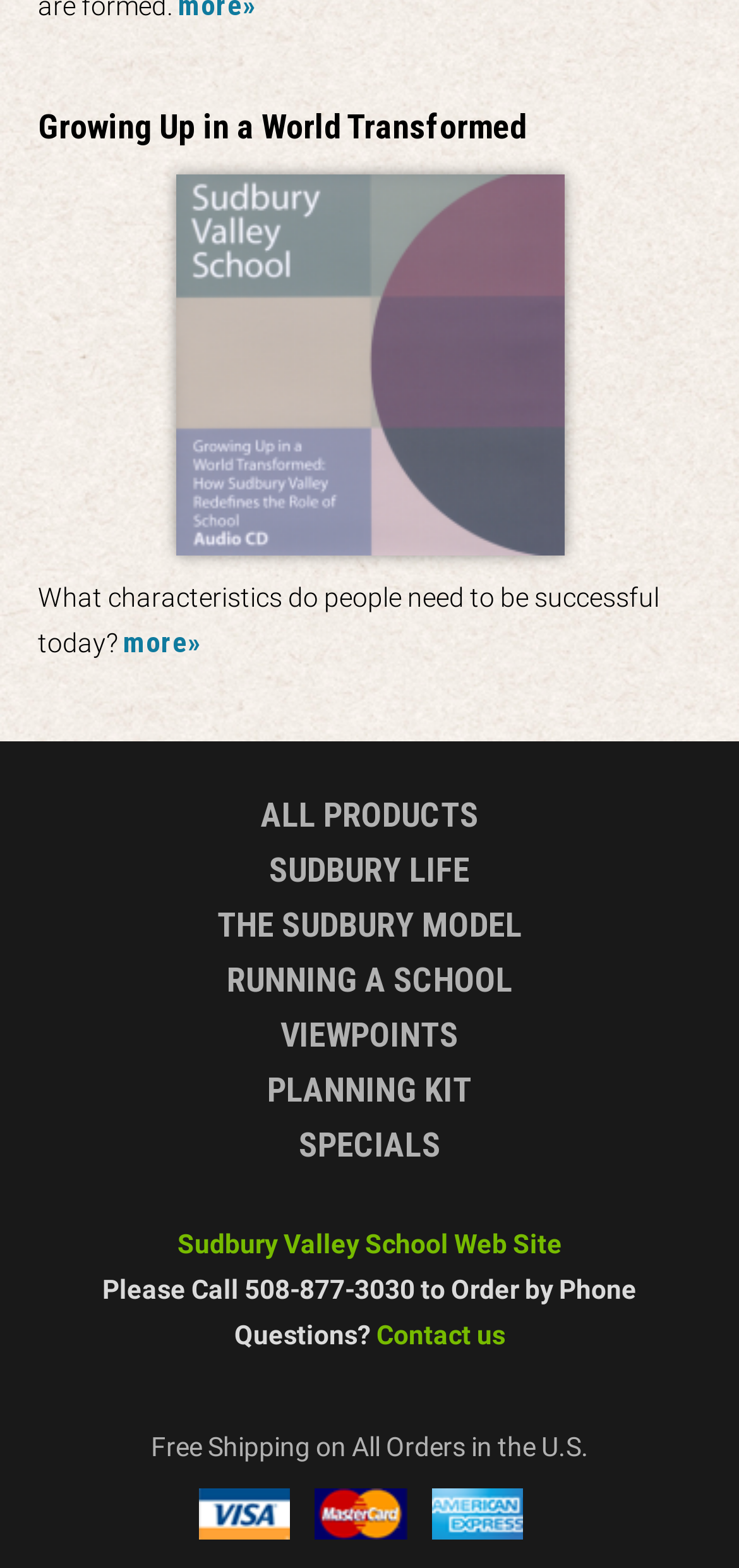Find the bounding box coordinates for the element that must be clicked to complete the instruction: "Go to the 'ALL PRODUCTS' page". The coordinates should be four float numbers between 0 and 1, indicated as [left, top, right, bottom].

[0.353, 0.507, 0.647, 0.532]